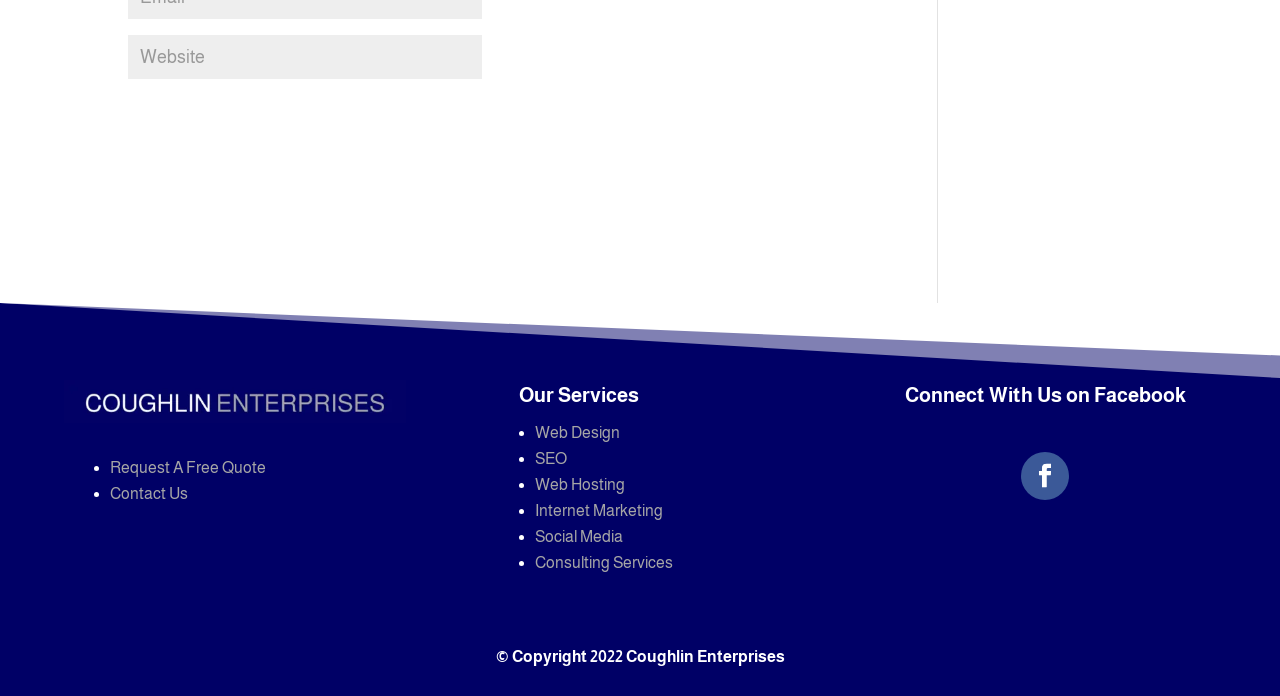Identify the bounding box coordinates of the clickable region to carry out the given instruction: "Submit a comment".

[0.537, 0.137, 0.689, 0.209]